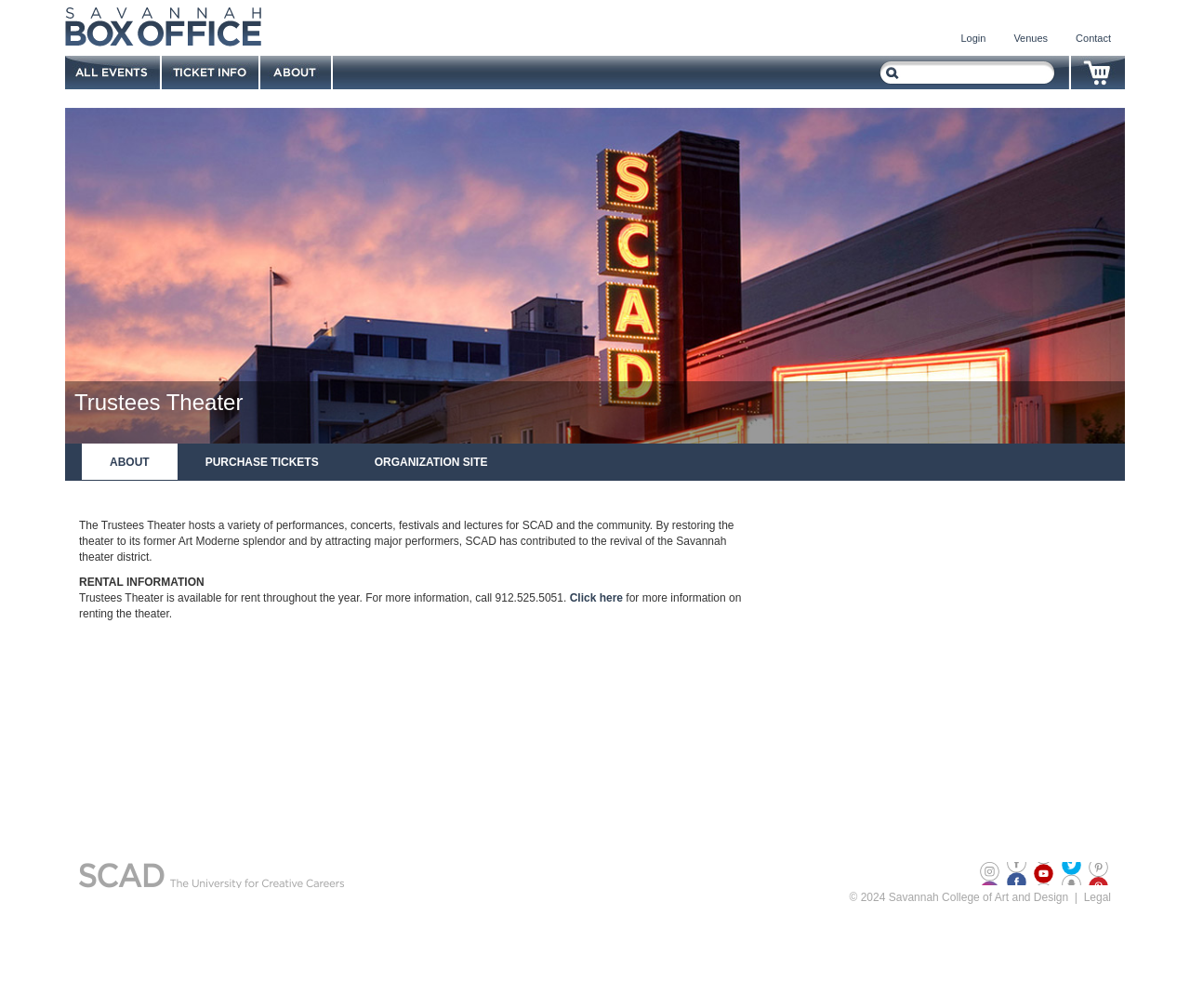What is the organization associated with the Trustees Theater?
Provide a fully detailed and comprehensive answer to the question.

The organization associated with the Trustees Theater can be found in the link element with the text 'Savannah College of Art and Design' at the bottom of the webpage, which suggests that the theater is affiliated with the college.